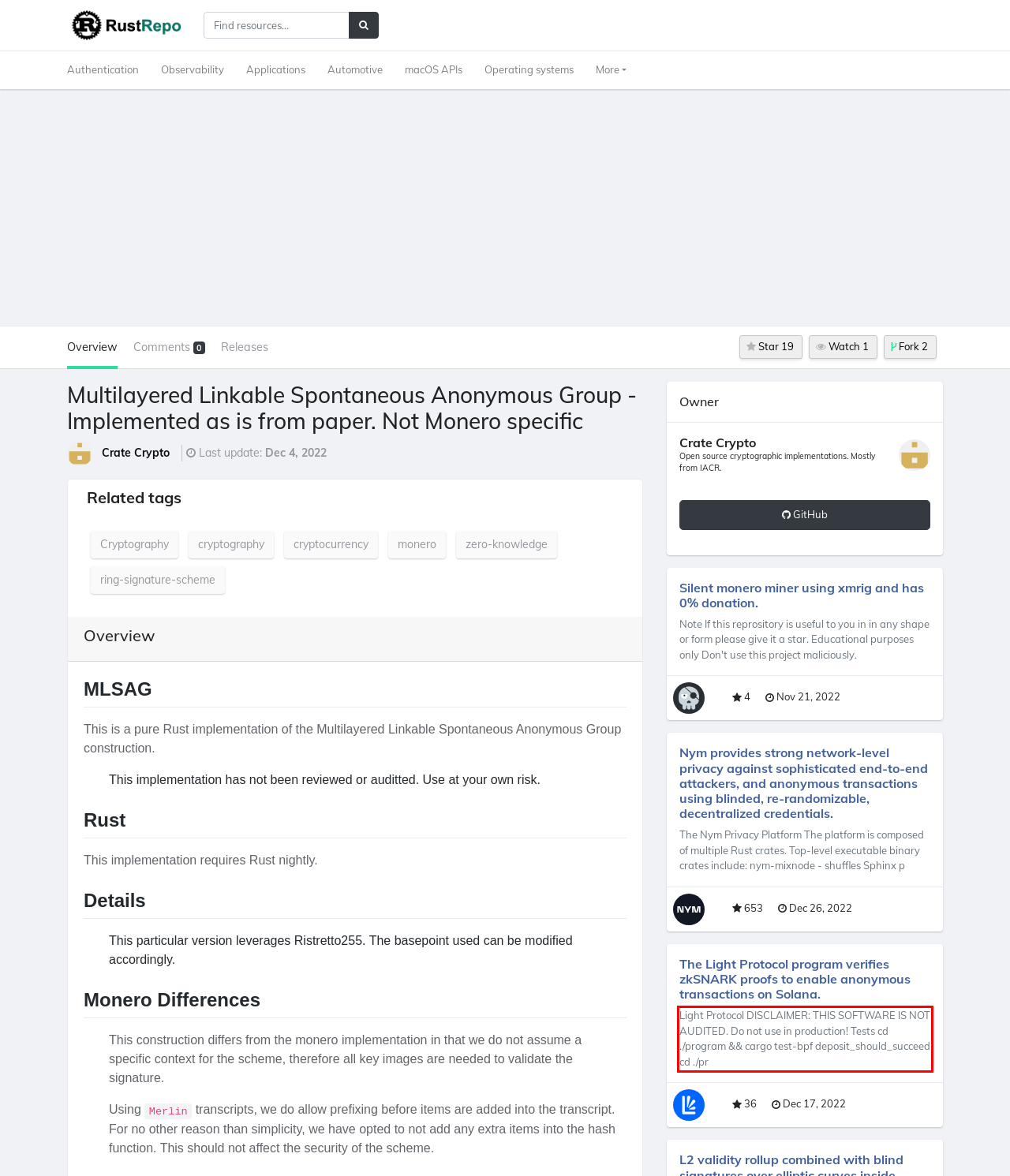You have a screenshot of a webpage with a red bounding box. Use OCR to generate the text contained within this red rectangle.

Light Protocol DISCLAIMER: THIS SOFTWARE IS NOT AUDITED. Do not use in production! Tests cd ./program && cargo test-bpf deposit_should_succeed cd ./pr